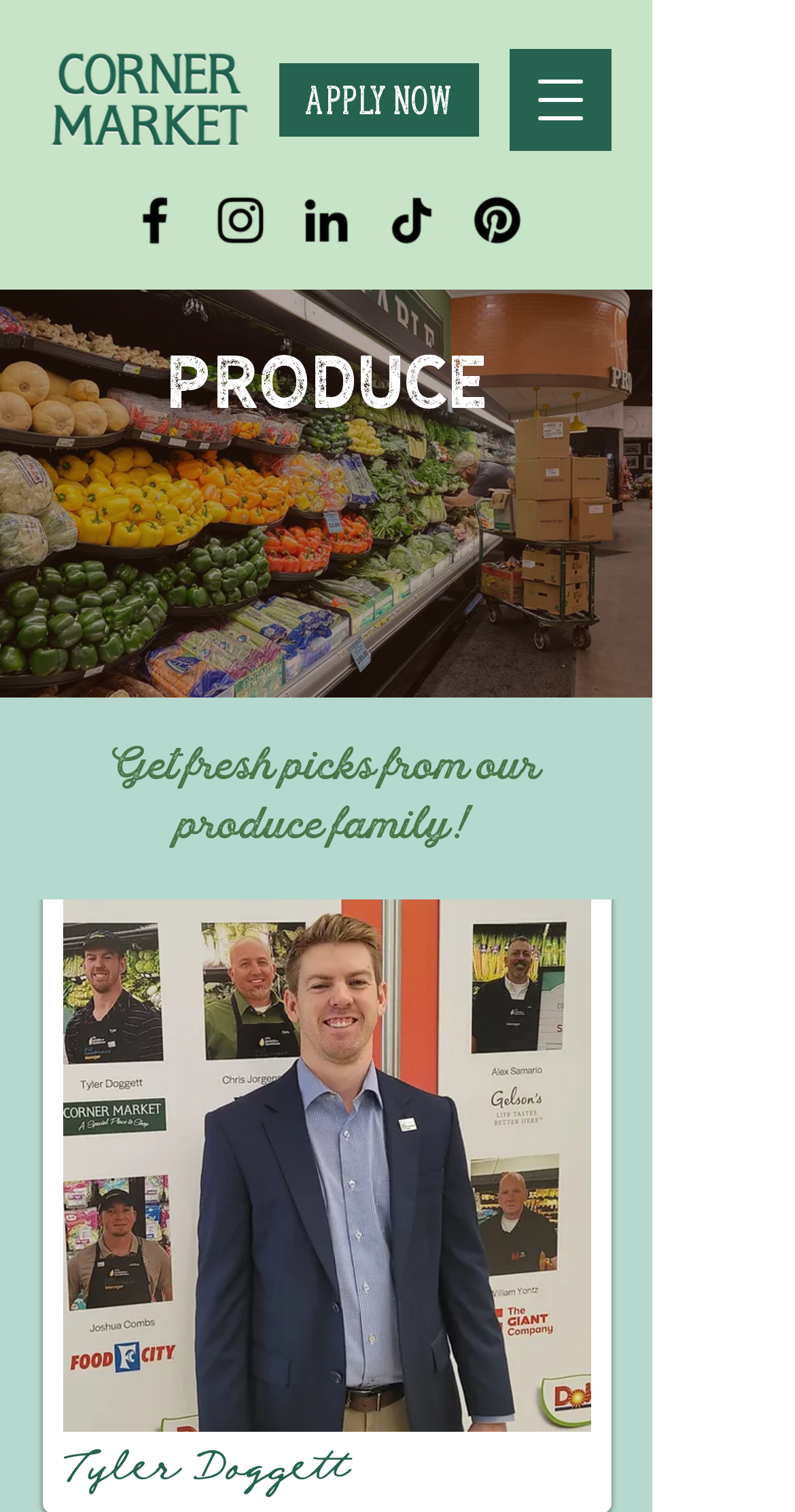What is the text above the image of a person?
Based on the screenshot, provide a one-word or short-phrase response.

PRODUCE